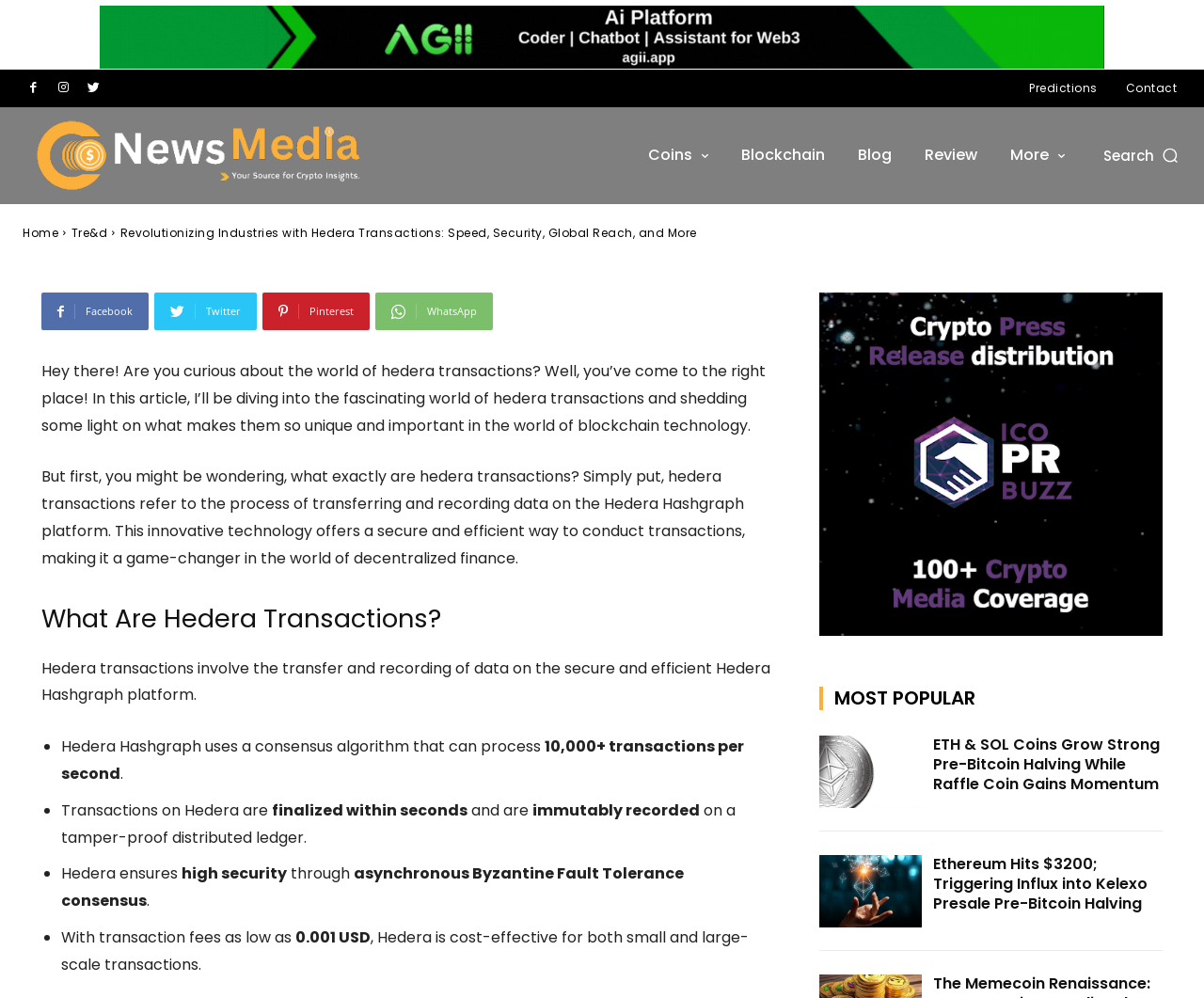Write an exhaustive caption that covers the webpage's main aspects.

This webpage is about Hedera transactions on the Hedera Hashgraph platform, highlighting their advantages such as speed, security, global reach, and low fees. At the top, there is a logo and a navigation menu with links to "Coins", "Blockchain", "Blog", "Review", and "More". On the top right, there is a search button.

Below the navigation menu, there is a large image with a link to "agi". On the top left, there are social media links to Facebook, Twitter, Pinterest, and WhatsApp.

The main content of the webpage is an article about Hedera transactions. The article starts with an introduction, followed by a section titled "What Are Hedera Transactions?" which explains that Hedera transactions refer to the process of transferring and recording data on the Hedera Hashgraph platform.

The article then lists the benefits of Hedera transactions, including their speed, security, and cost-effectiveness. These benefits are highlighted in a list with bullet points, each describing a specific advantage of Hedera transactions, such as processing over 10,000 transactions per second, finalizing transactions within seconds, and ensuring high security through asynchronous Byzantine Fault Tolerance consensus.

On the right side of the webpage, there is a section titled "MOST POPULAR" which lists popular articles, including "ETH & SOL Coins Grow Strong Pre-Bitcoin Halving While Raffle Coin Gains Momentum" and "Ethereum Hits $3200; Triggering Influx into Kelexo Presale Pre-Bitcoin Halving".

Throughout the webpage, there are several images and links to other articles and resources. The overall layout is organized and easy to navigate, with clear headings and concise text.